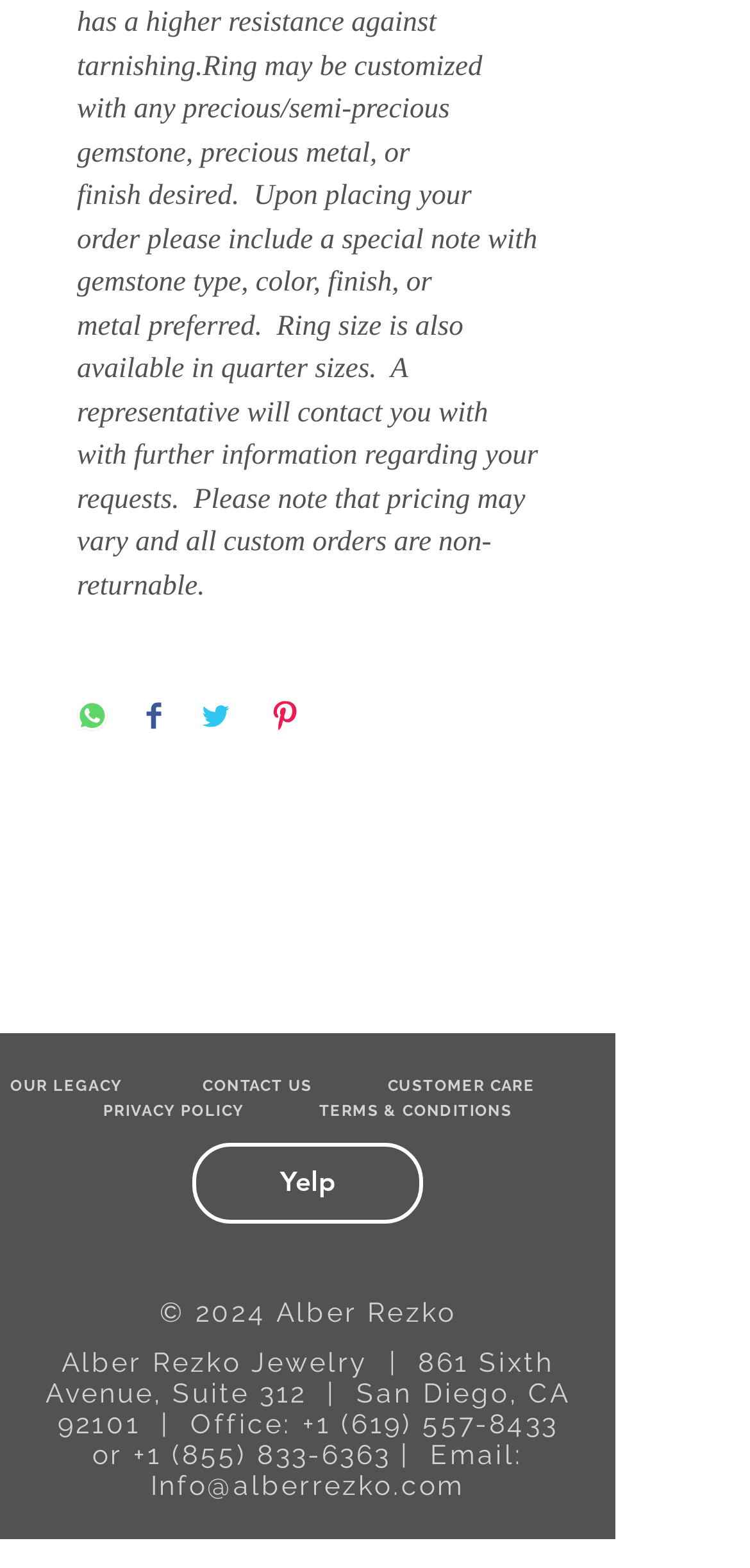Pinpoint the bounding box coordinates of the clickable element needed to complete the instruction: "Find a park". The coordinates should be provided as four float numbers between 0 and 1: [left, top, right, bottom].

None